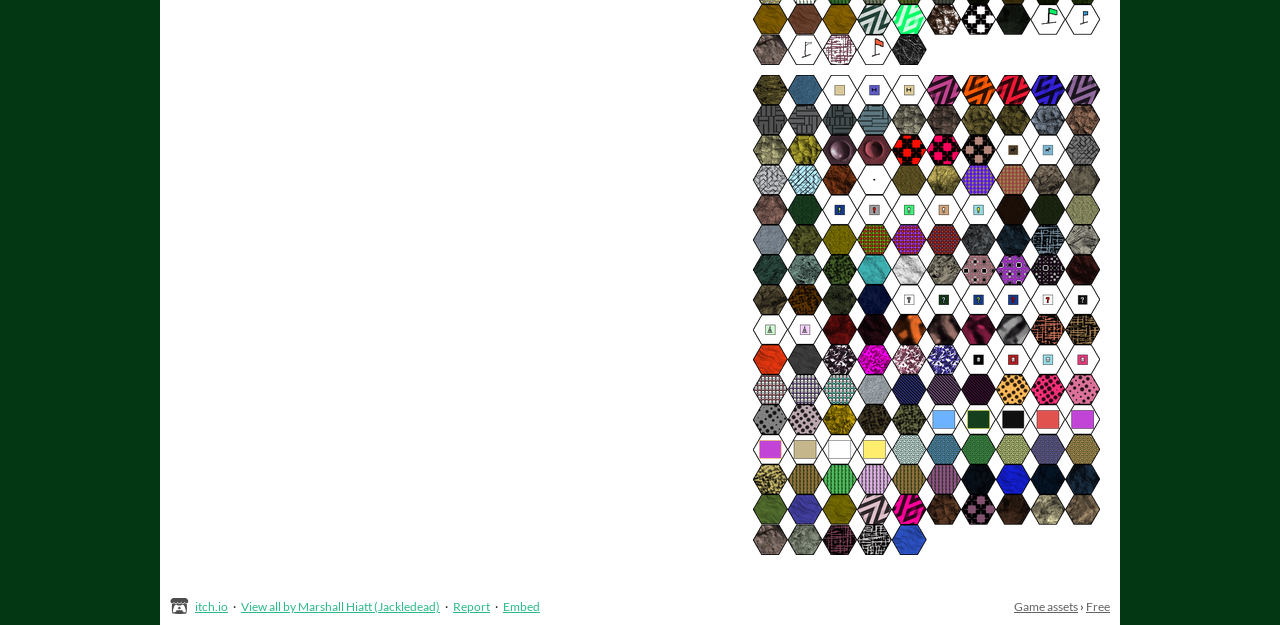How many links are there at the bottom of the page?
Please provide a single word or phrase in response based on the screenshot.

7